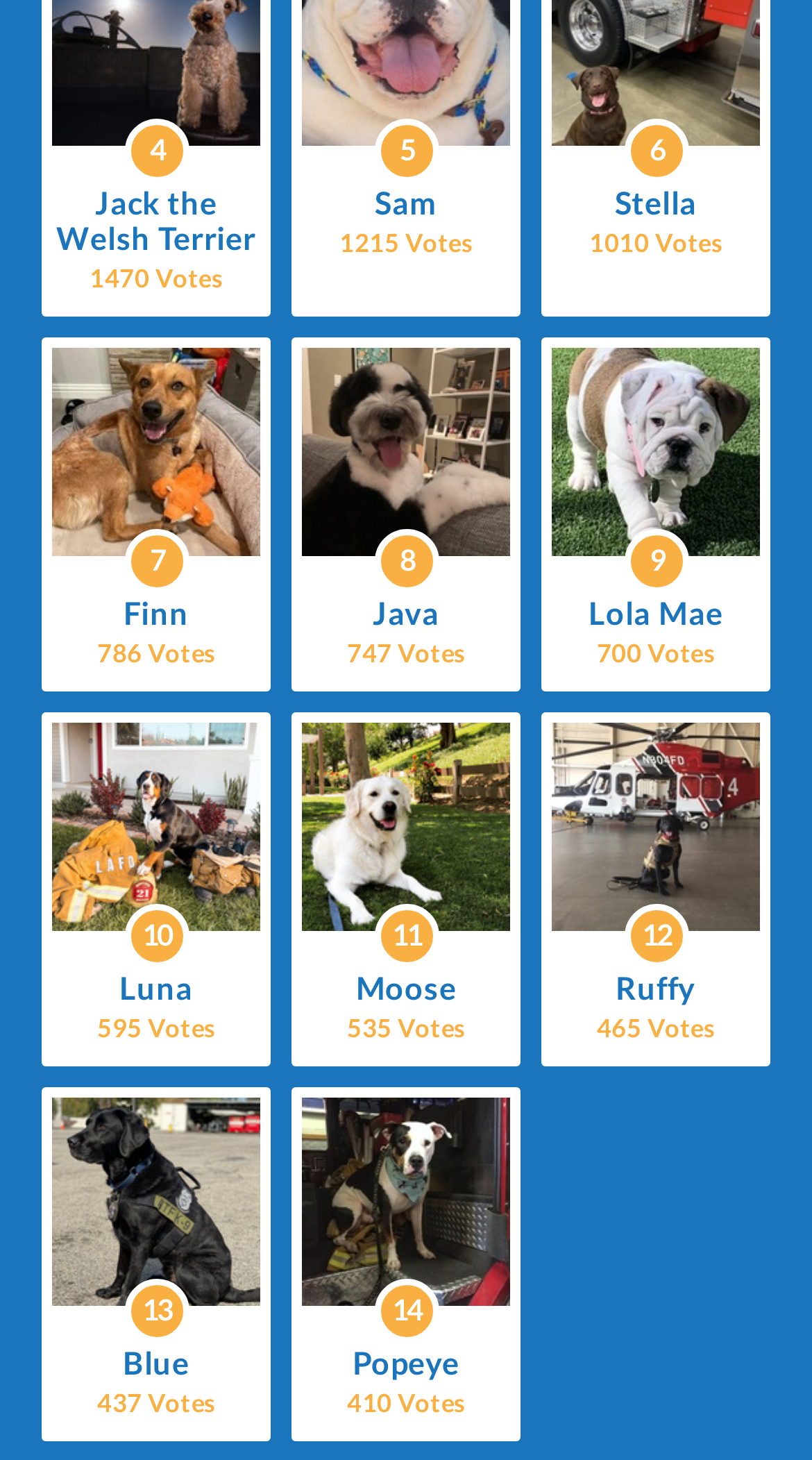Locate the bounding box coordinates of the clickable region to complete the following instruction: "See Finn's image."

[0.064, 0.238, 0.32, 0.381]